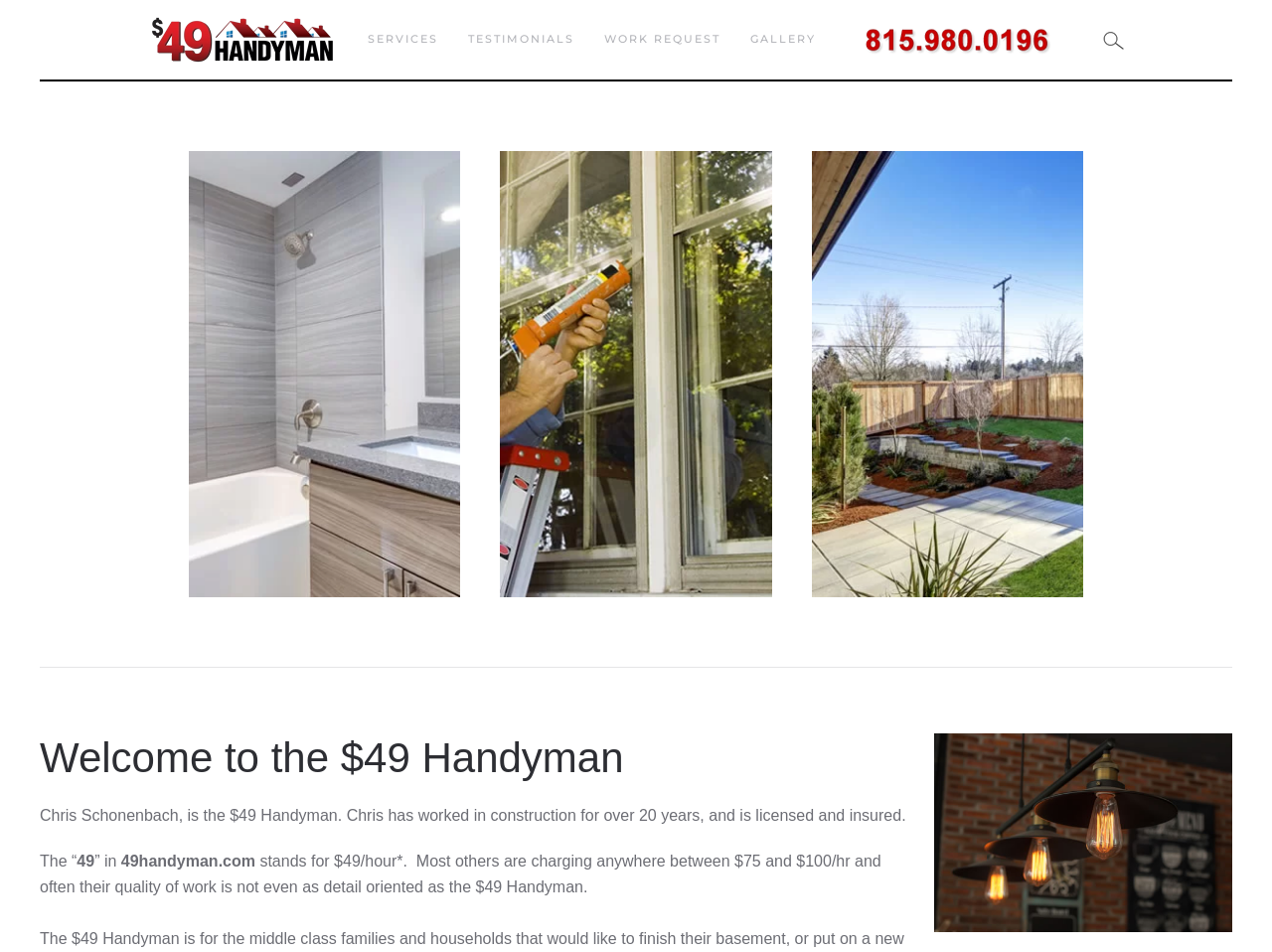Please identify the bounding box coordinates of the element's region that needs to be clicked to fulfill the following instruction: "Call the $49 Handyman using the phone number". The bounding box coordinates should consist of four float numbers between 0 and 1, i.e., [left, top, right, bottom].

[0.664, 0.0, 0.842, 0.084]